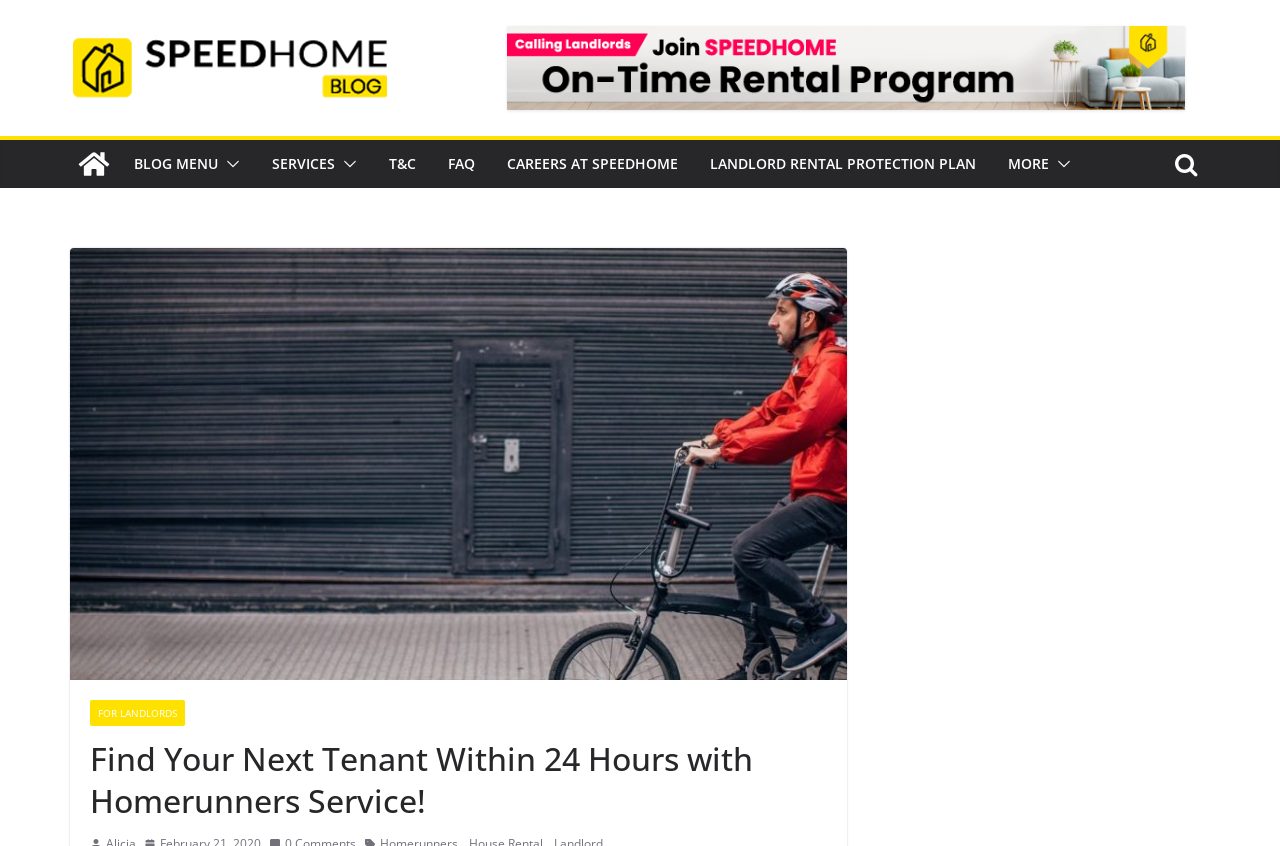Please give the bounding box coordinates of the area that should be clicked to fulfill the following instruction: "View SPEEDHOME Guide". The coordinates should be in the format of four float numbers from 0 to 1, i.e., [left, top, right, bottom].

[0.055, 0.165, 0.092, 0.222]